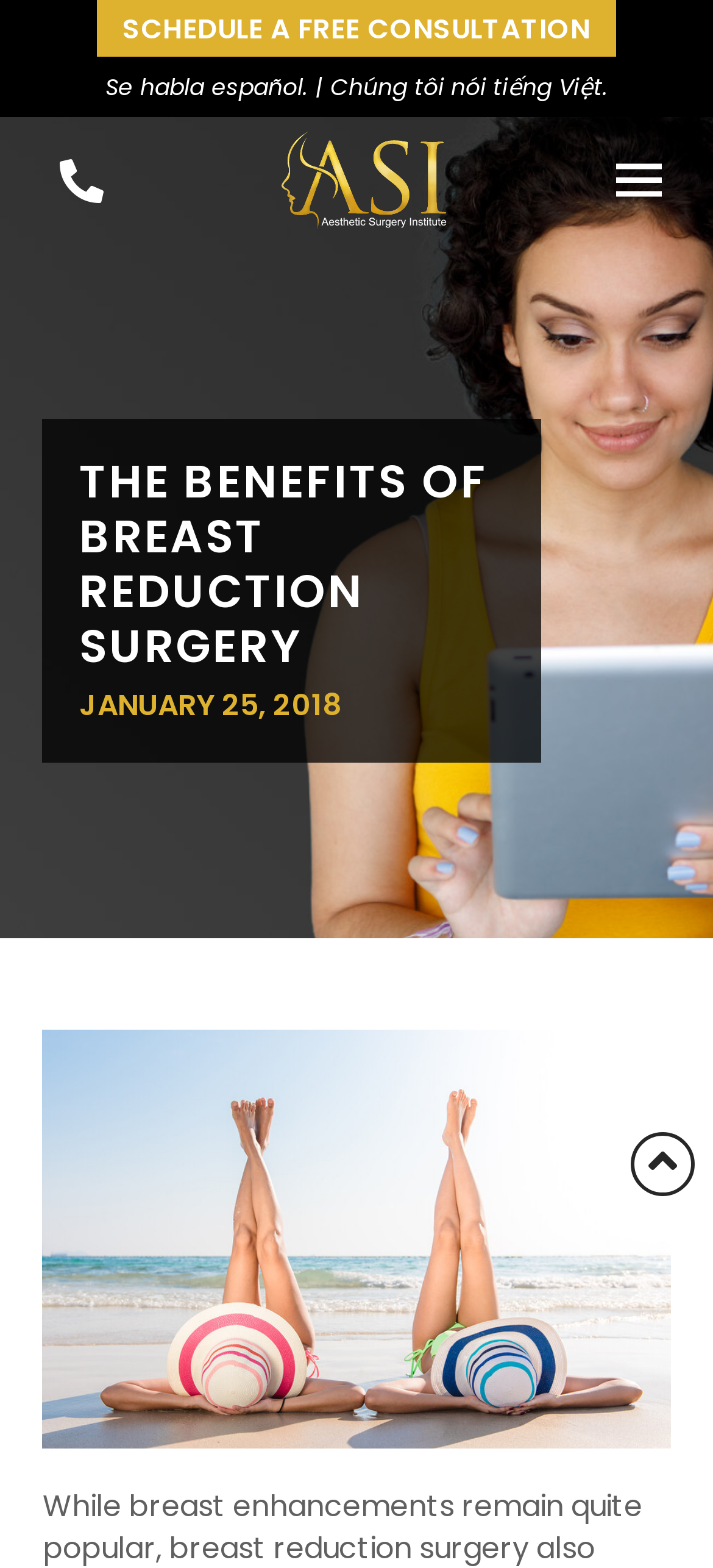Using the information in the image, give a detailed answer to the following question: What is the topic of the article on this webpage?

The webpage has a heading element that says 'THE BENEFITS OF BREAST REDUCTION SURGERY' which indicates that the article on this webpage is about the benefits of breast reduction surgery.